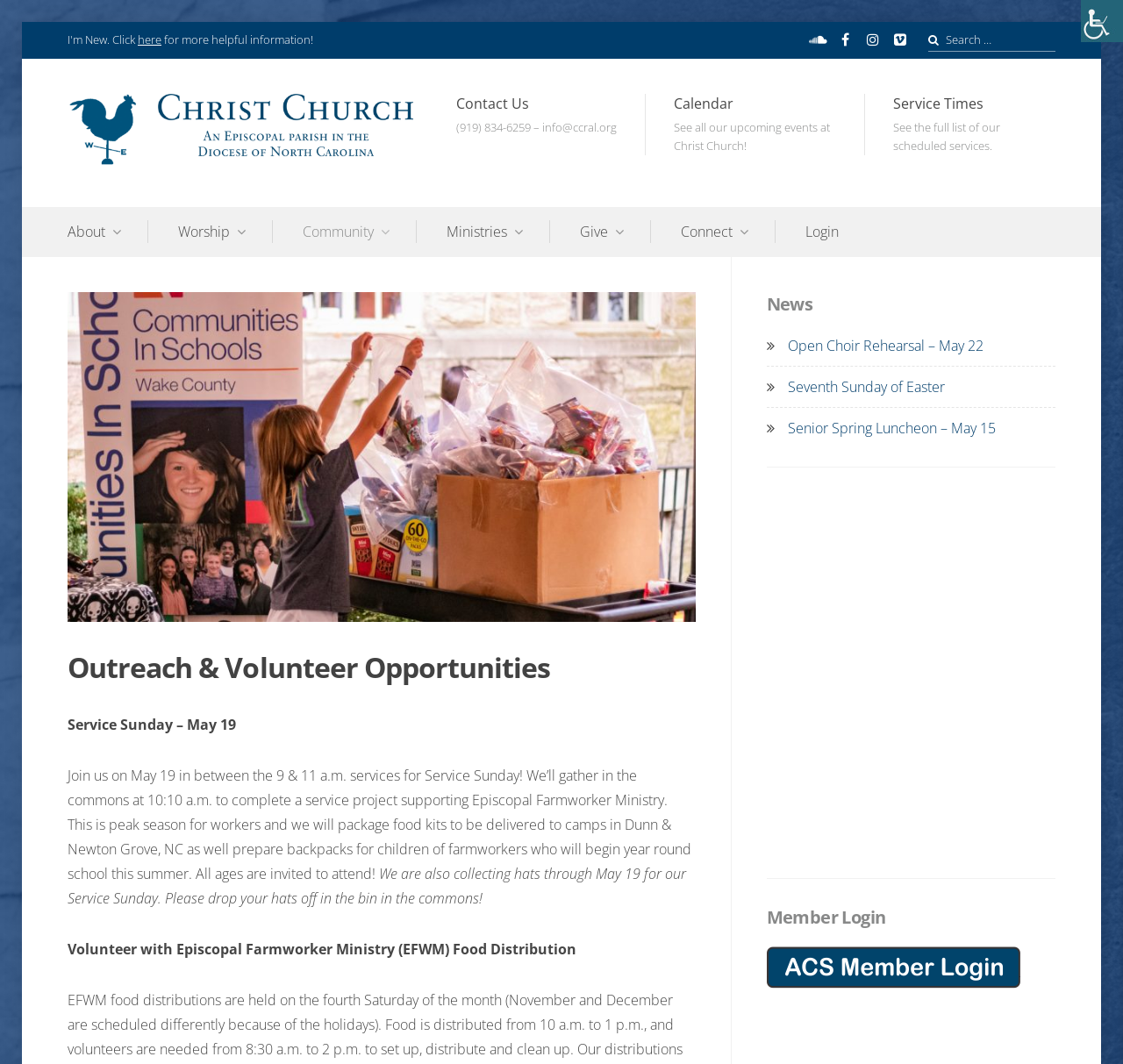Find the bounding box coordinates of the area to click in order to follow the instruction: "Check the calendar".

[0.6, 0.088, 0.745, 0.146]